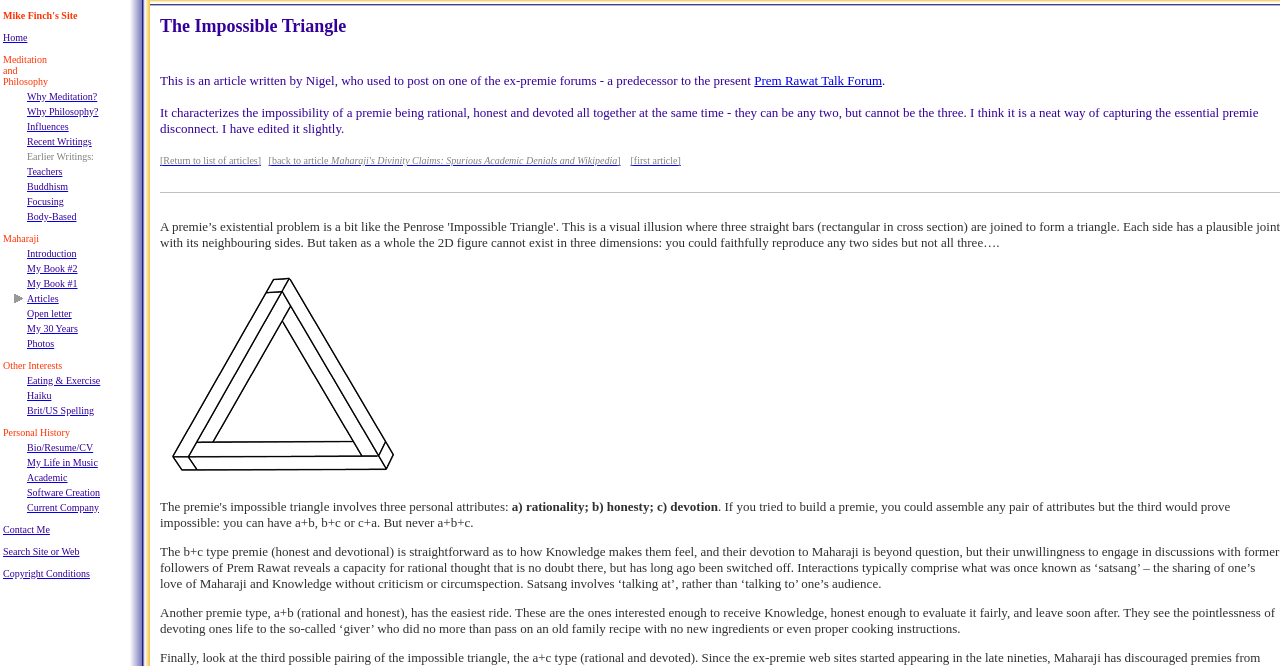Respond to the following question with a brief word or phrase:
What is the topic of the link 'Why Meditation?'?

Meditation